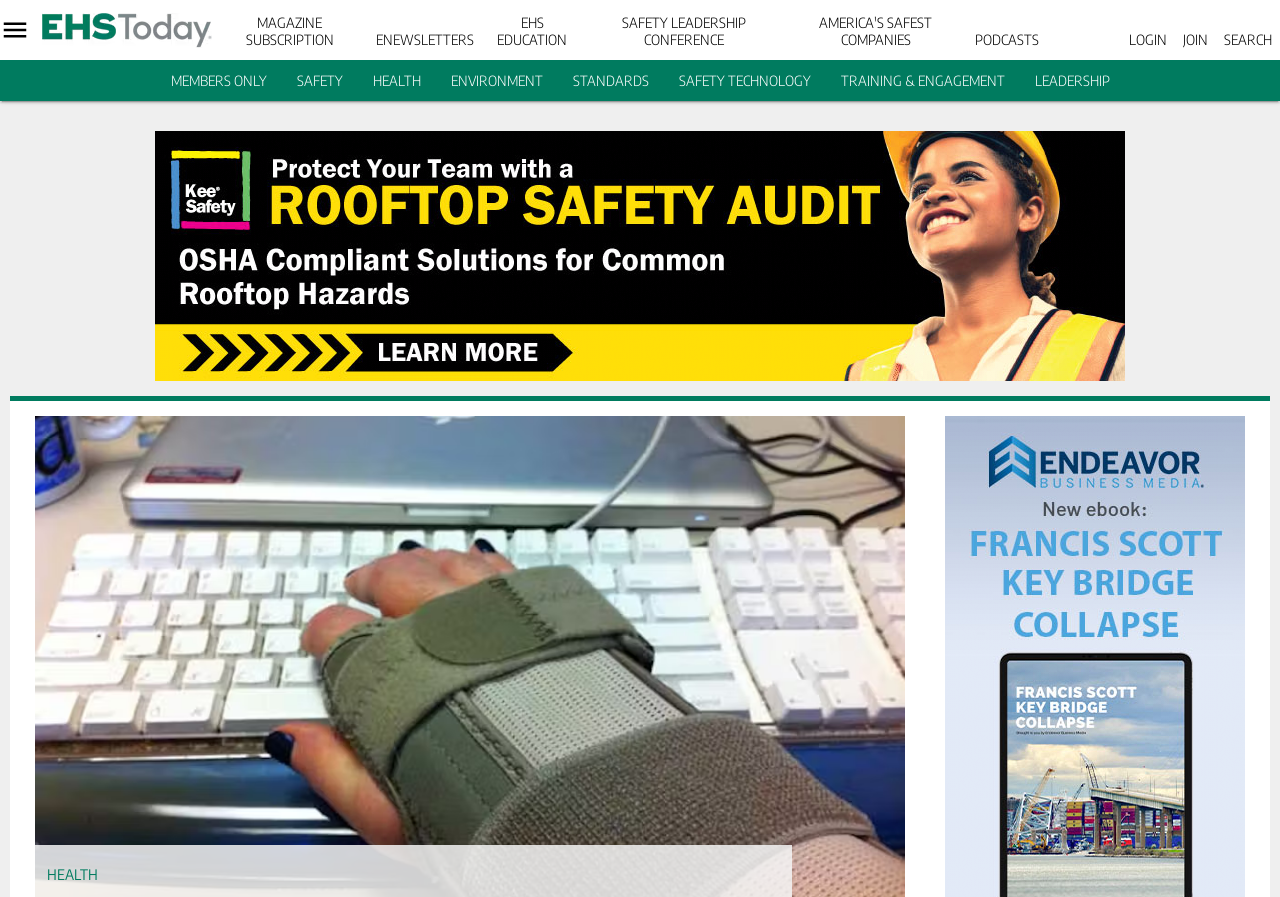By analyzing the image, answer the following question with a detailed response: What is the purpose of the 'LOGIN' link?

The 'LOGIN' link is likely used to allow registered users to log in to the website, providing access to exclusive content or features.